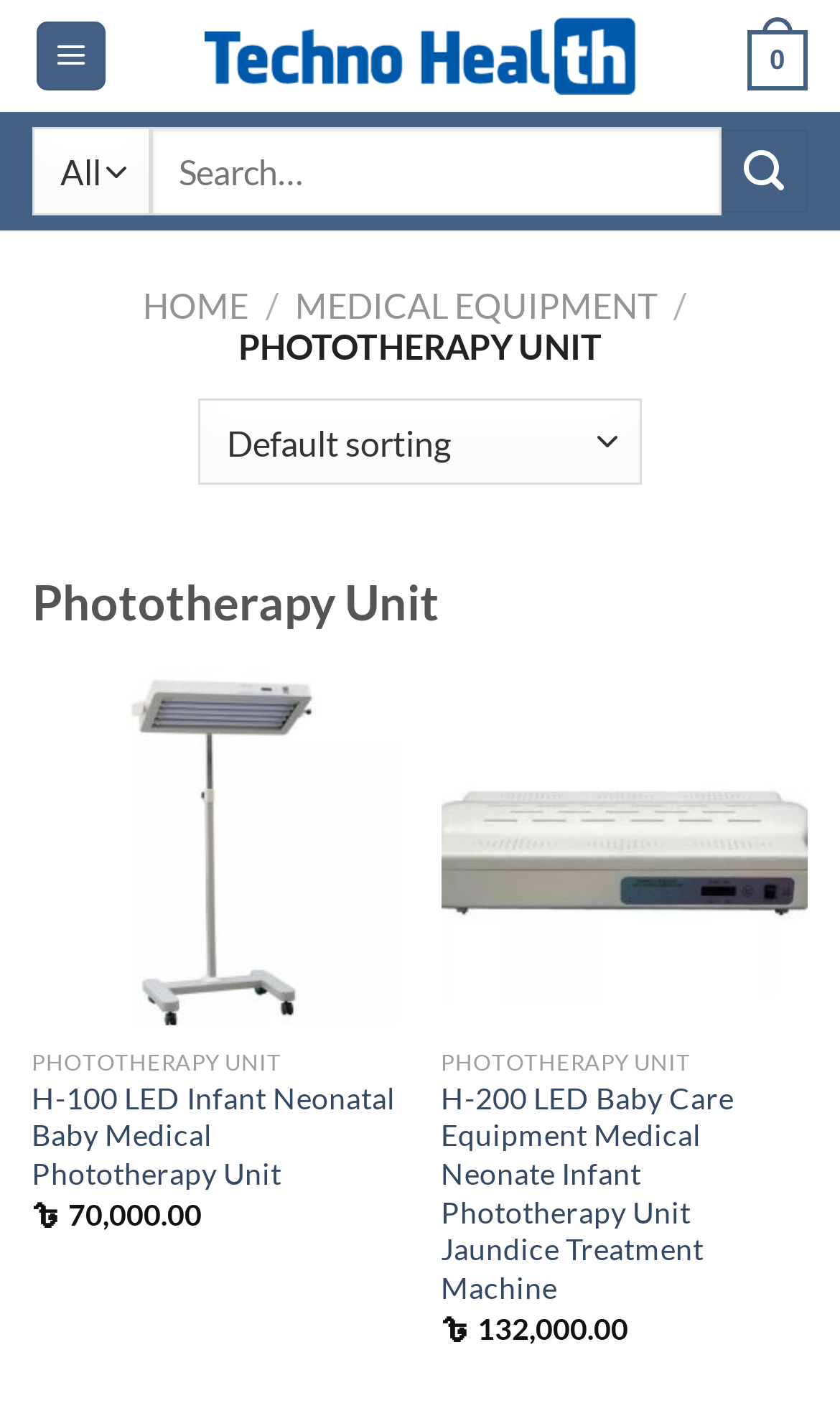Please mark the bounding box coordinates of the area that should be clicked to carry out the instruction: "Click on the 'HOME' link".

[0.17, 0.2, 0.296, 0.229]